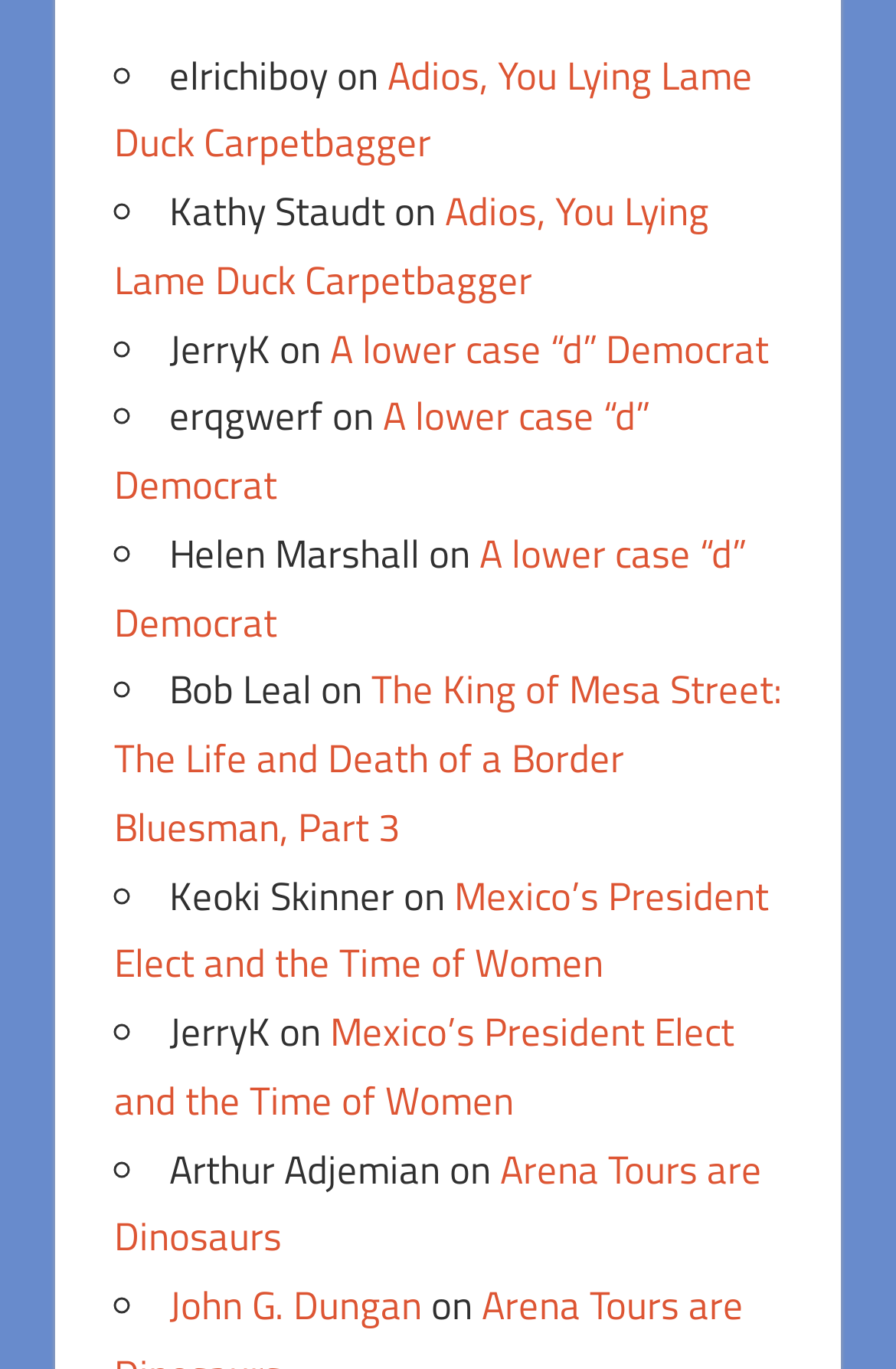What is the last username on the list? Based on the image, give a response in one word or a short phrase.

John G. Dungan